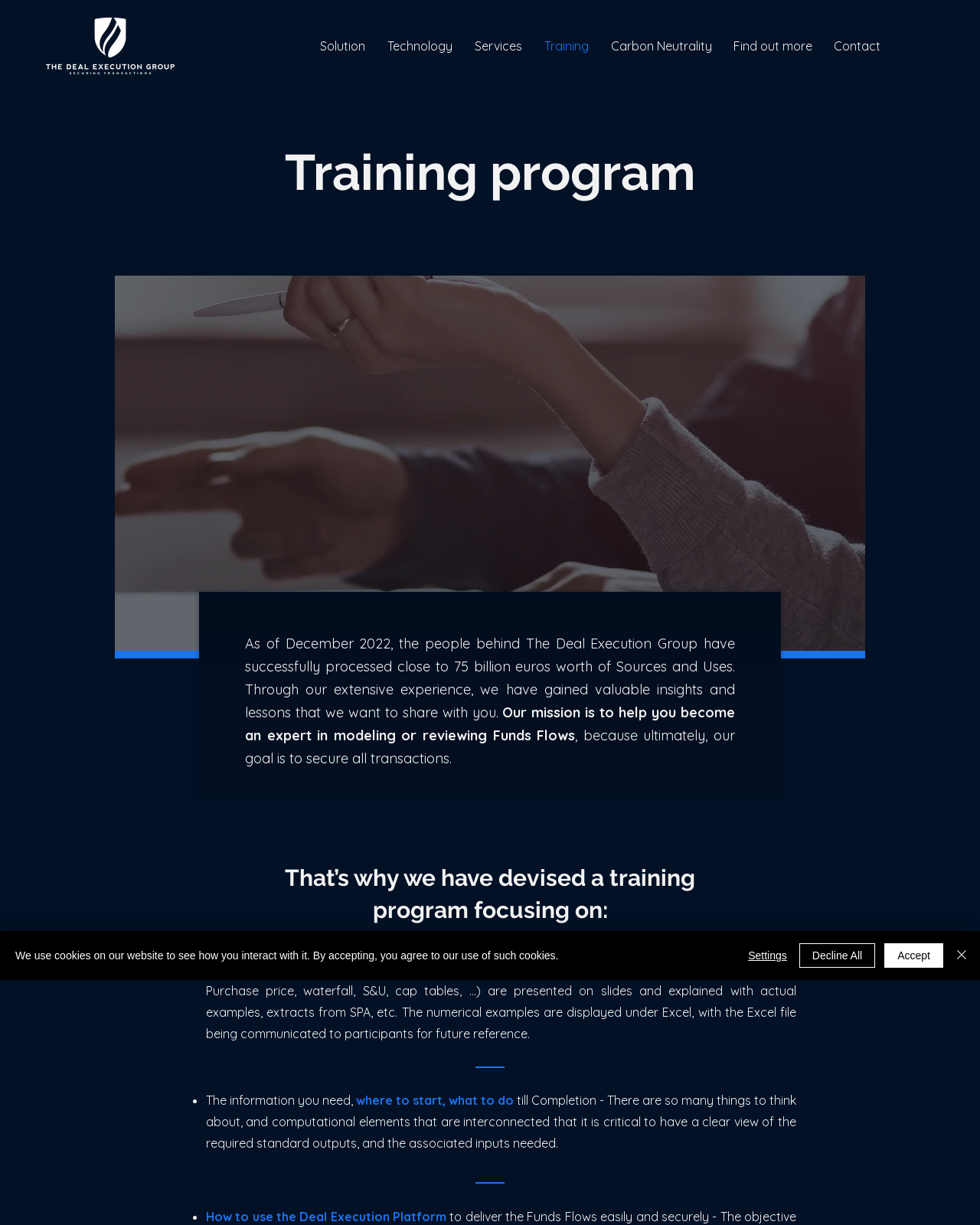Create a detailed summary of the webpage's content and design.

The webpage is about a training program offered by The Deal Execution Group, focusing on the Funds Flow process. At the top left corner, there is a logo of The Deal Execution Group, accompanied by a navigation menu with links to various sections of the website, including Solution, Technology, Services, Training, Carbon Neutrality, and Contact.

Below the navigation menu, there is a heading that reads "Training program" and an image of a laptop. The main content of the webpage is divided into several sections. The first section describes the experience of The Deal Execution Group, having processed close to 75 billion euros worth of Sources and Uses, and their mission to help users become experts in modeling or reviewing Funds Flows.

The second section introduces the training program, which focuses on three key areas: the Funds Flow process, the information needed to start, and how to use the Deal Execution Platform. Each area is described in detail, with bullet points and numerical examples. The text is accompanied by images and icons, including a laptop and a close button.

At the bottom of the webpage, there is a cookie alert notification, which informs users that the website uses cookies to track interactions. The notification includes buttons to accept, decline, or adjust cookie settings.